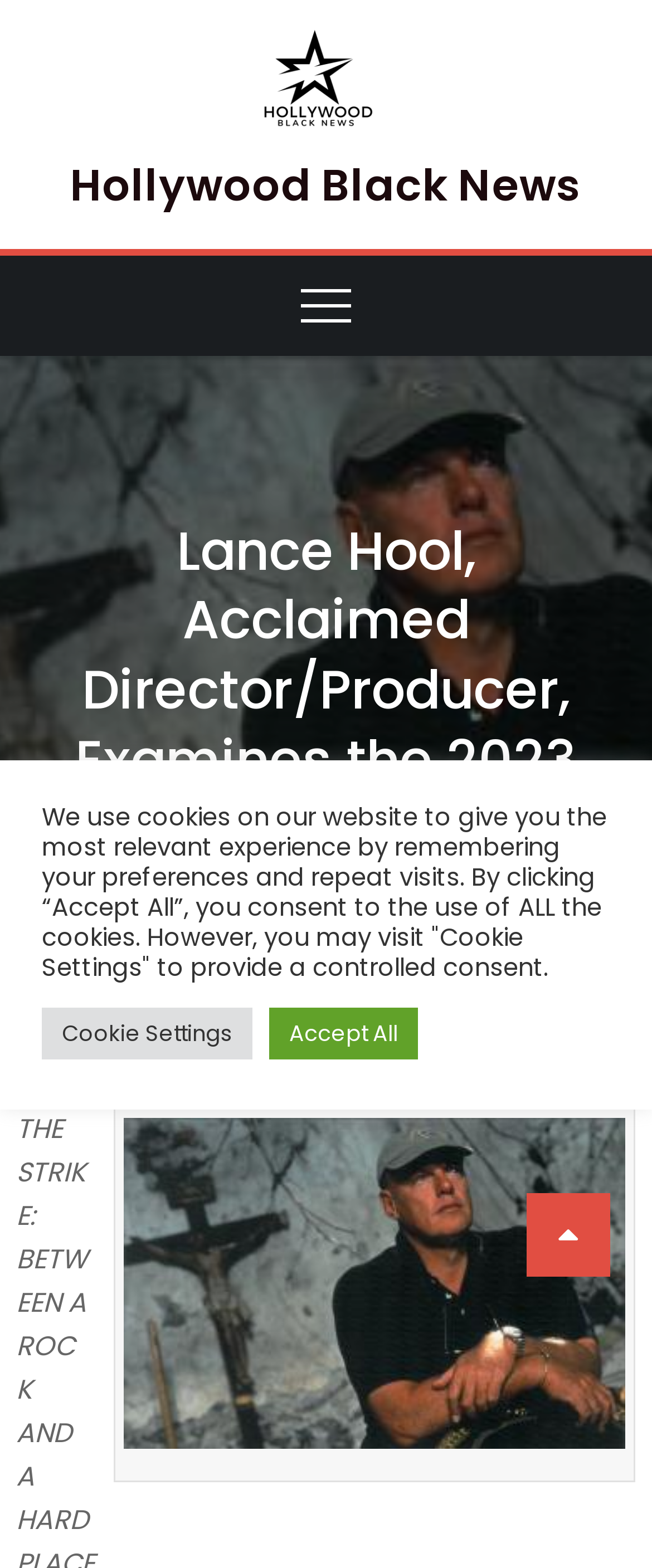What is the topic of the article?
Provide a well-explained and detailed answer to the question.

The question can be answered by looking at the heading element that contains the text 'Lance Hool, Acclaimed Director/Producer, Examines the 2023 Hollywood Strikes'. The topic of the article is the 2023 Hollywood Strikes, which is being examined by Lance Hool.